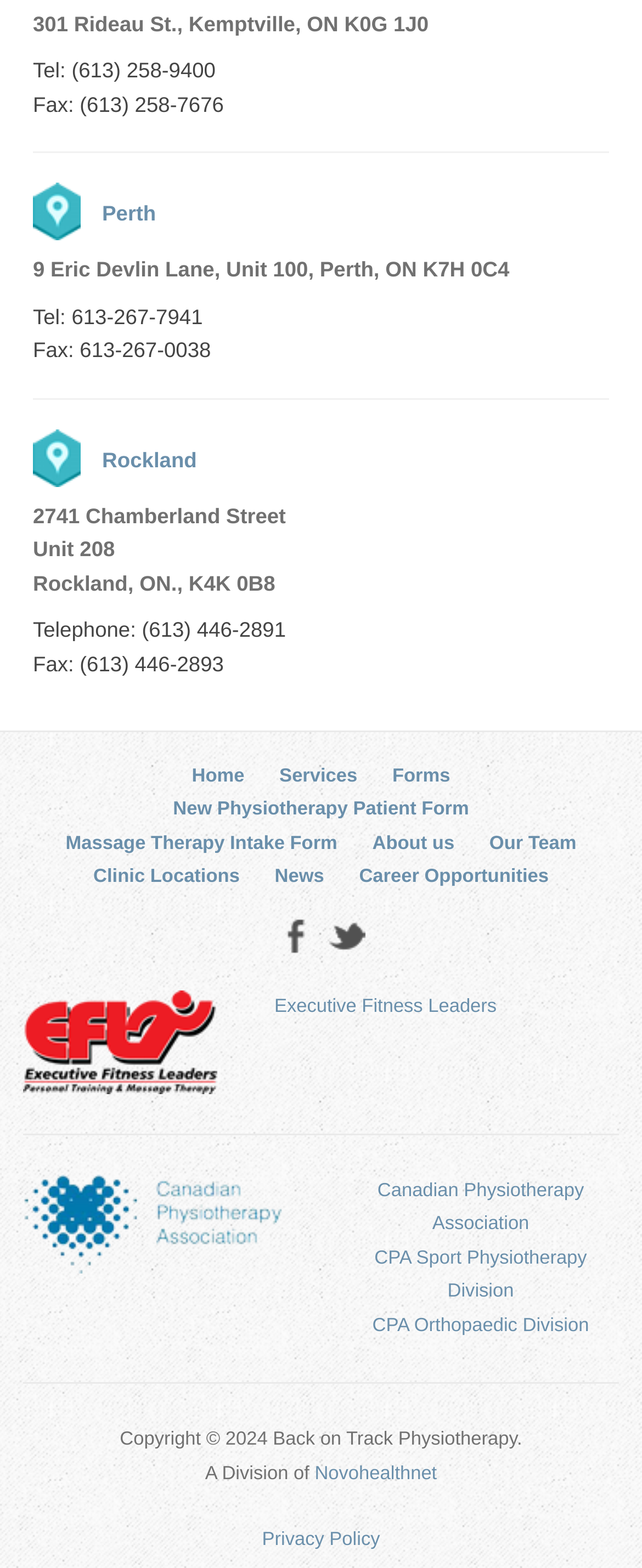Identify the bounding box coordinates of the clickable region necessary to fulfill the following instruction: "Click on the 'Home' link". The bounding box coordinates should be four float numbers between 0 and 1, i.e., [left, top, right, bottom].

[0.299, 0.489, 0.381, 0.501]